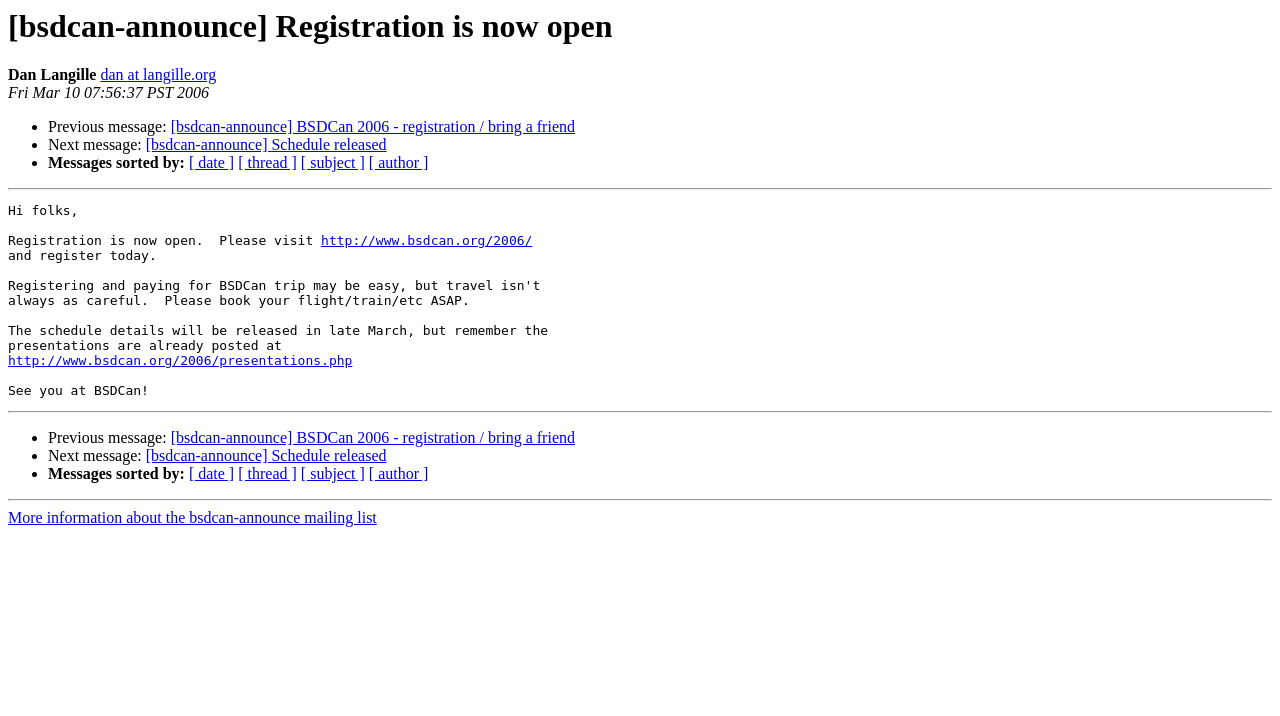Provide a brief response to the question below using a single word or phrase: 
What is the date of the message?

Fri Mar 10 07:56:37 PST 2006